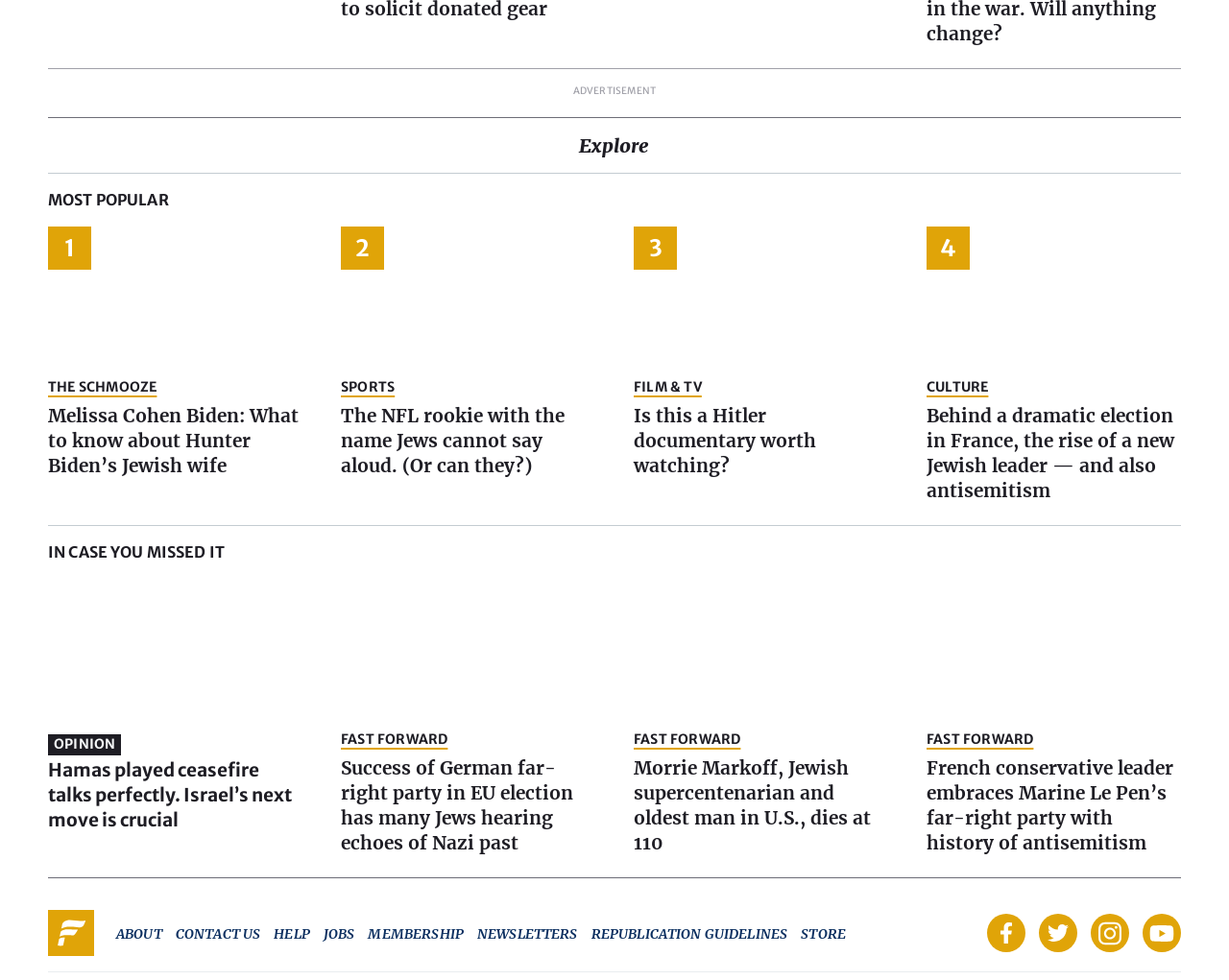Specify the bounding box coordinates of the element's area that should be clicked to execute the given instruction: "View the image of Colts fans". The coordinates should be four float numbers between 0 and 1, i.e., [left, top, right, bottom].

[0.277, 0.231, 0.484, 0.377]